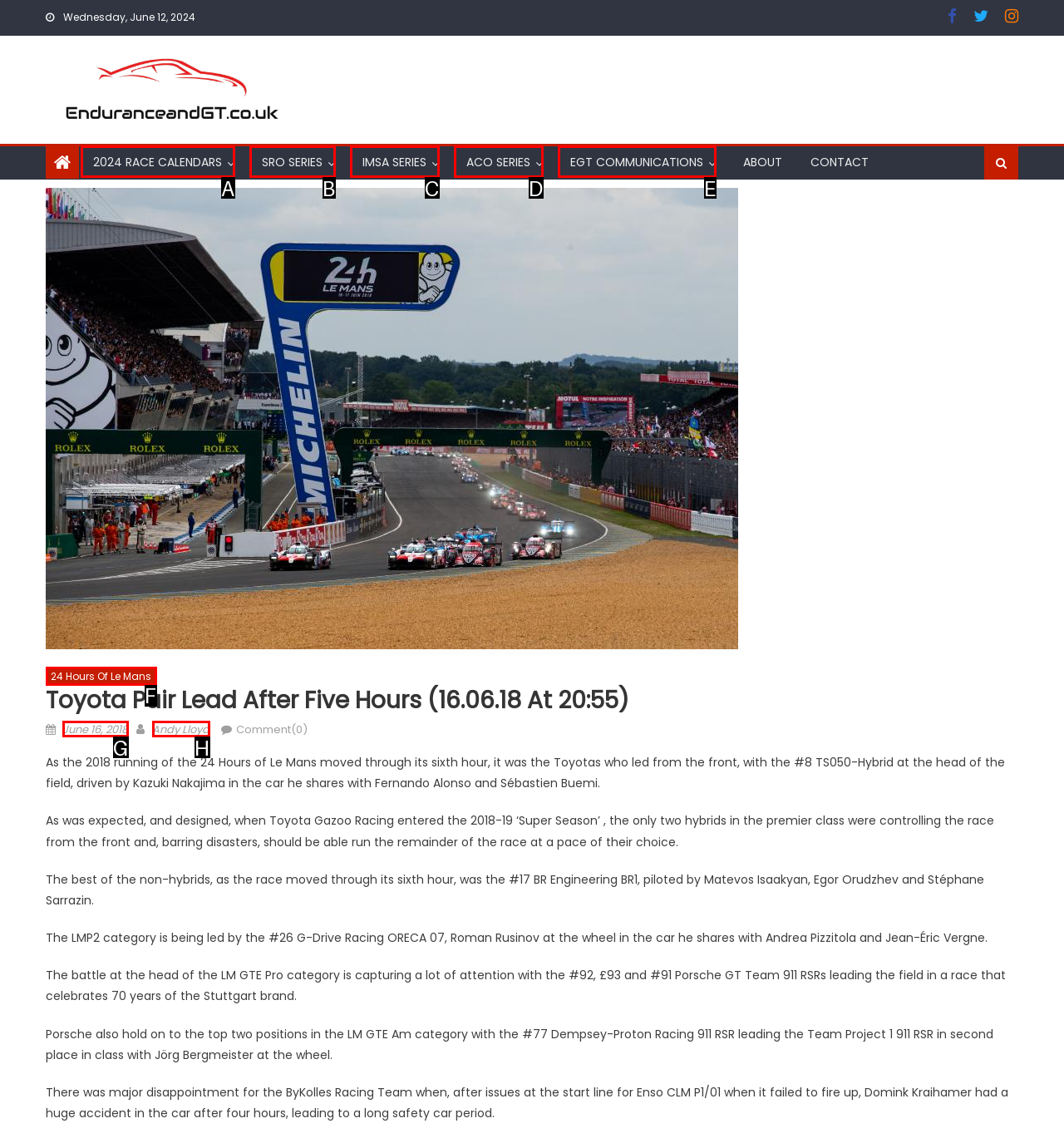Indicate the letter of the UI element that should be clicked to accomplish the task: View the '24 Hours Of Le Mans' page. Answer with the letter only.

F